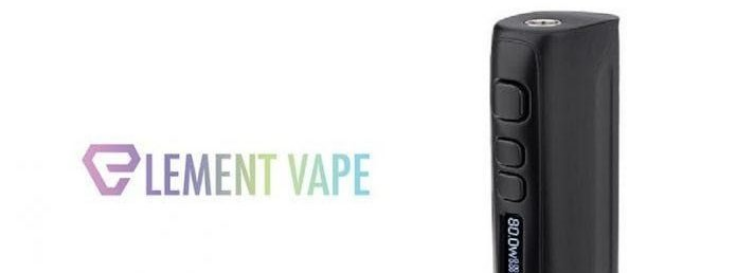Please answer the following question using a single word or phrase: 
In which countries does Element Vape cater to customers?

United States and Canada